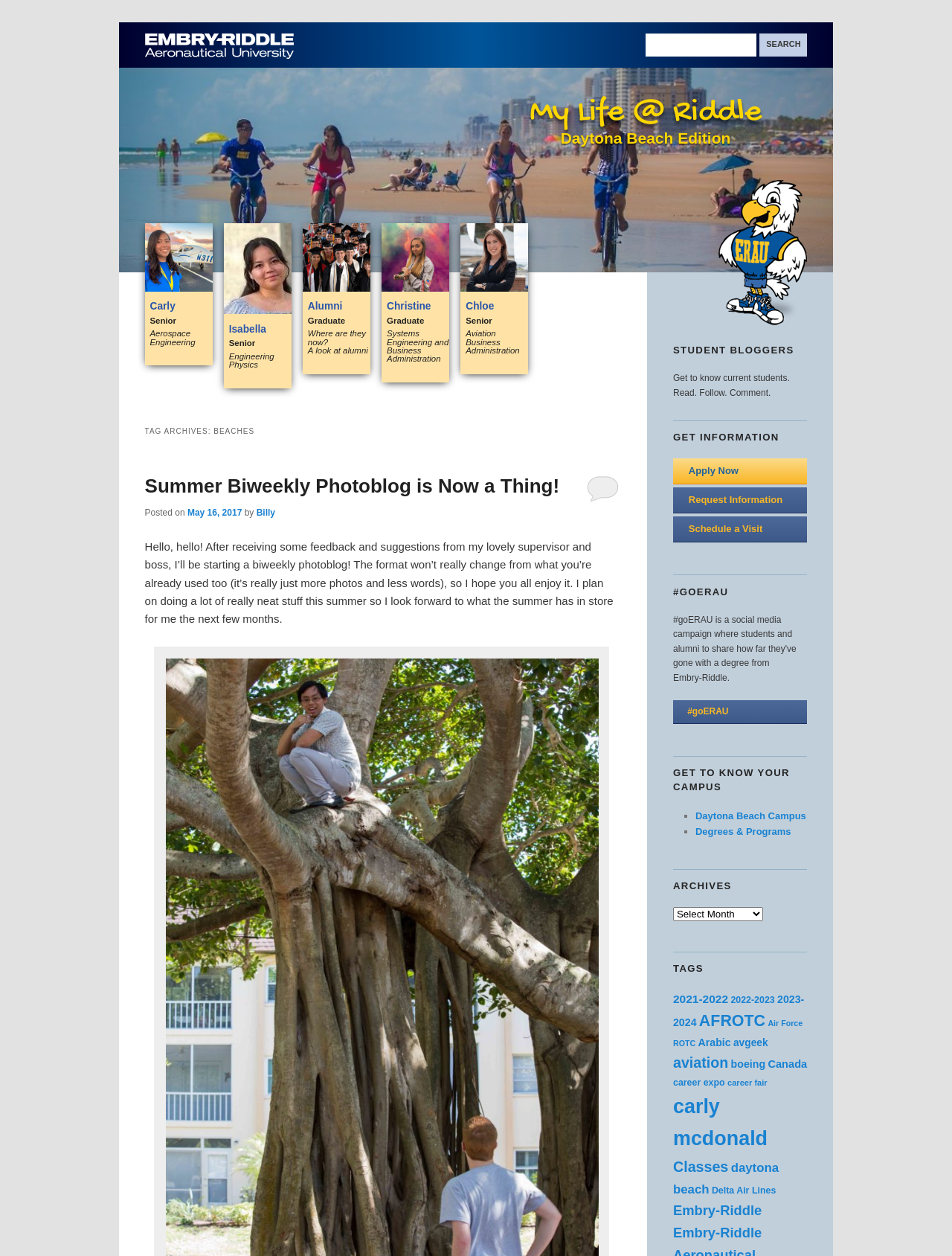Can you specify the bounding box coordinates of the area that needs to be clicked to fulfill the following instruction: "Read the Summer Biweekly Photoblog post"?

[0.152, 0.378, 0.588, 0.396]